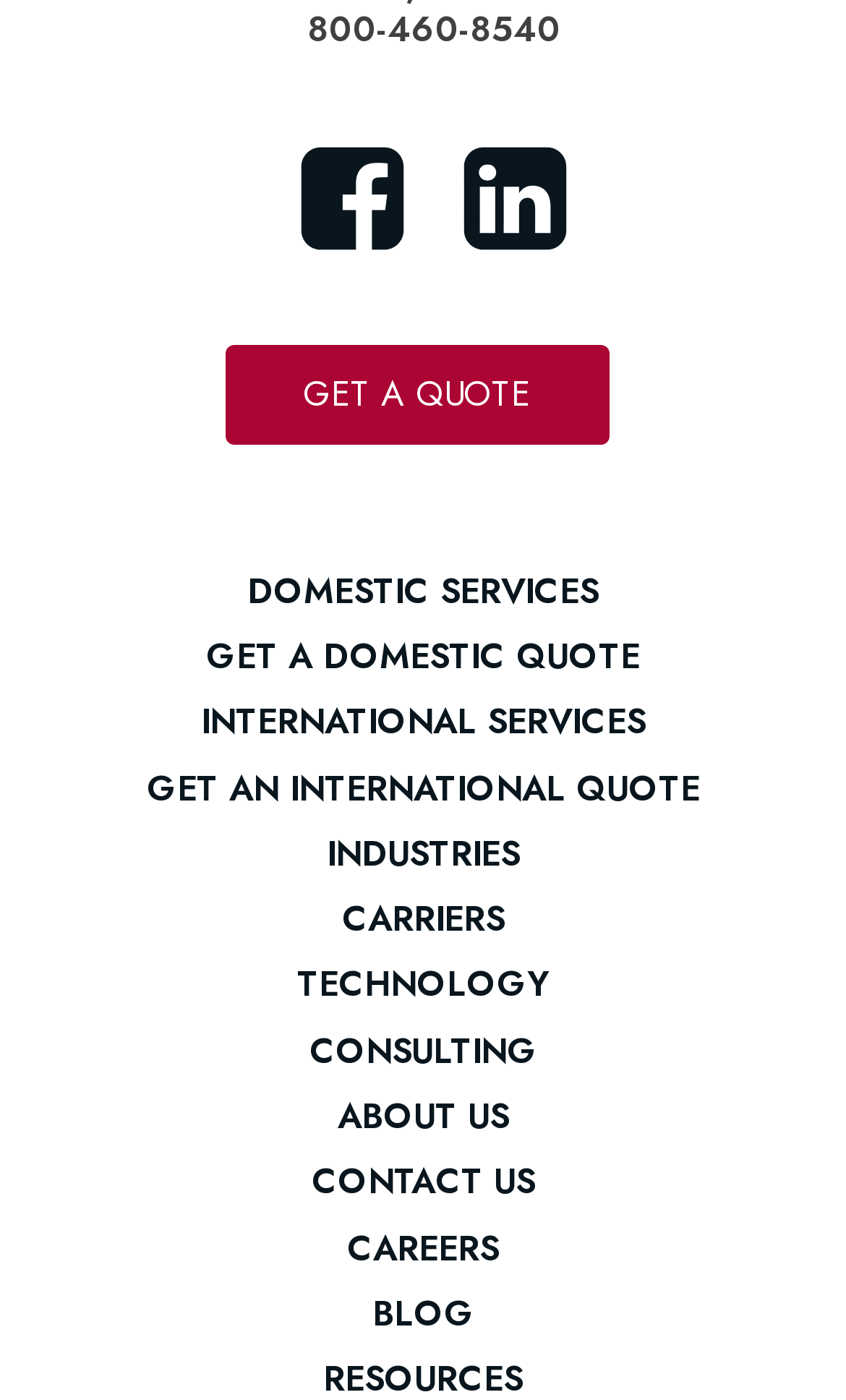Identify the bounding box coordinates for the region of the element that should be clicked to carry out the instruction: "Call the phone number". The bounding box coordinates should be four float numbers between 0 and 1, i.e., [left, top, right, bottom].

[0.363, 0.003, 0.663, 0.039]